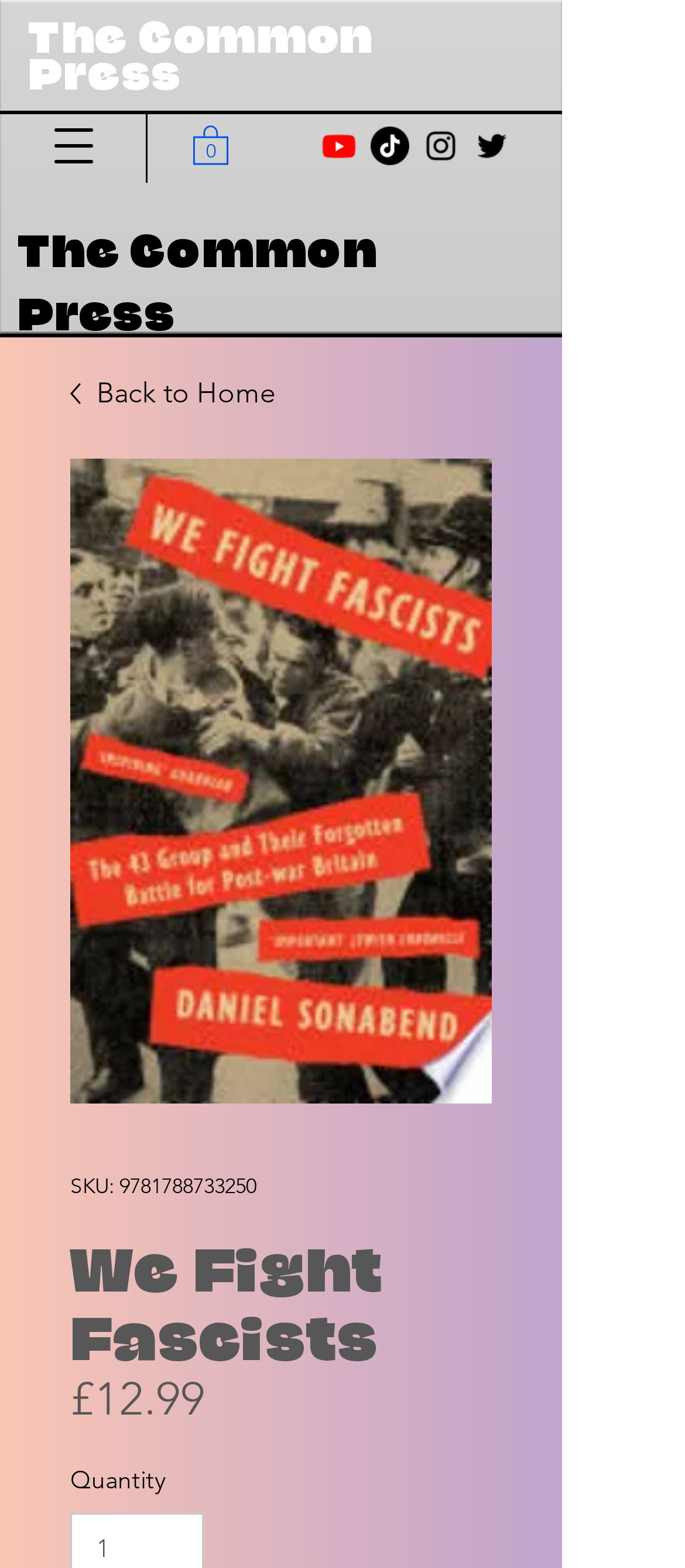Generate the text content of the main heading of the webpage.

The Common Press